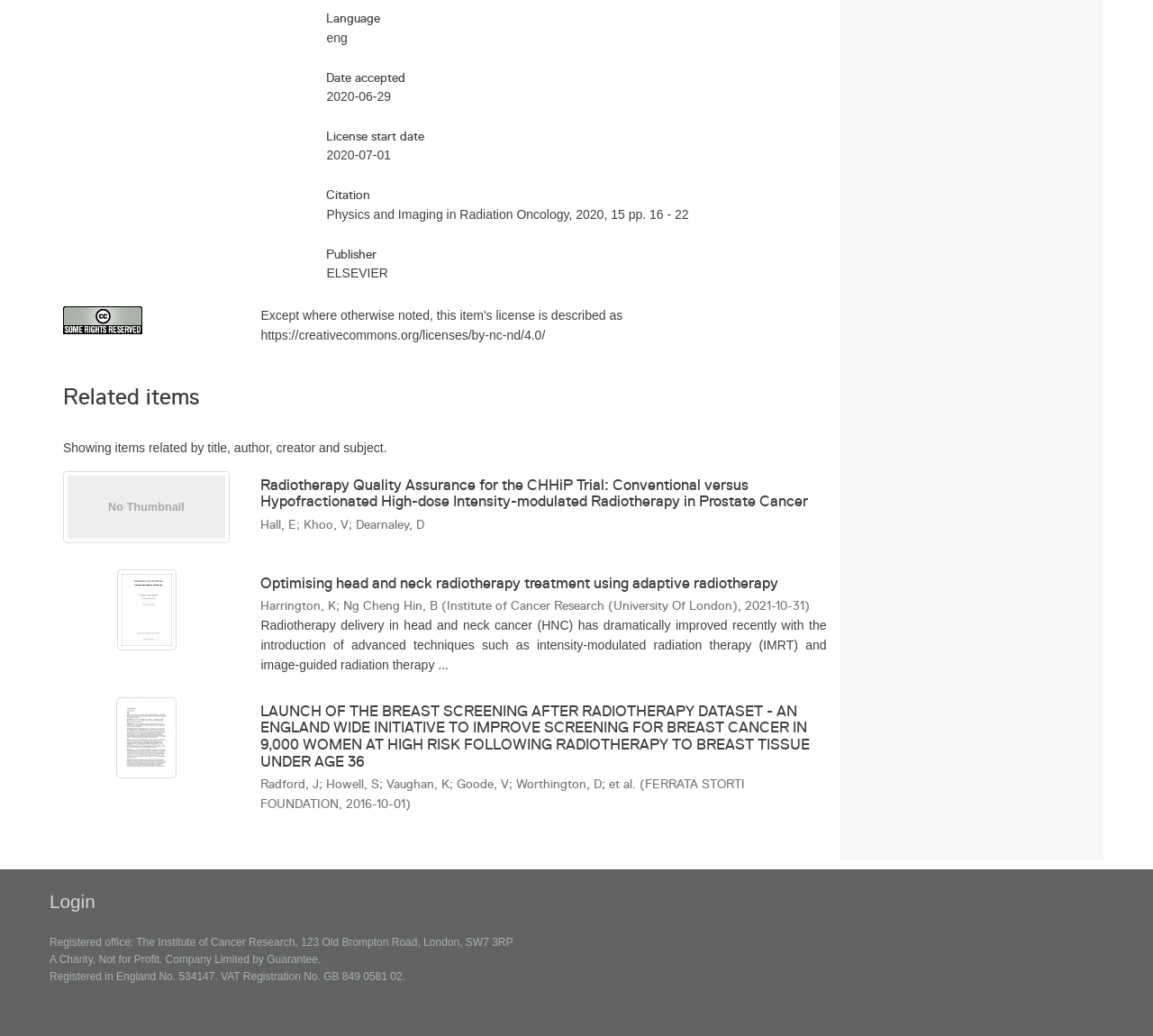What is the language of the webpage?
Based on the image, please offer an in-depth response to the question.

I found the answer by looking at the 'Language' heading, which is located at the top of the webpage, and its corresponding value is 'eng'.